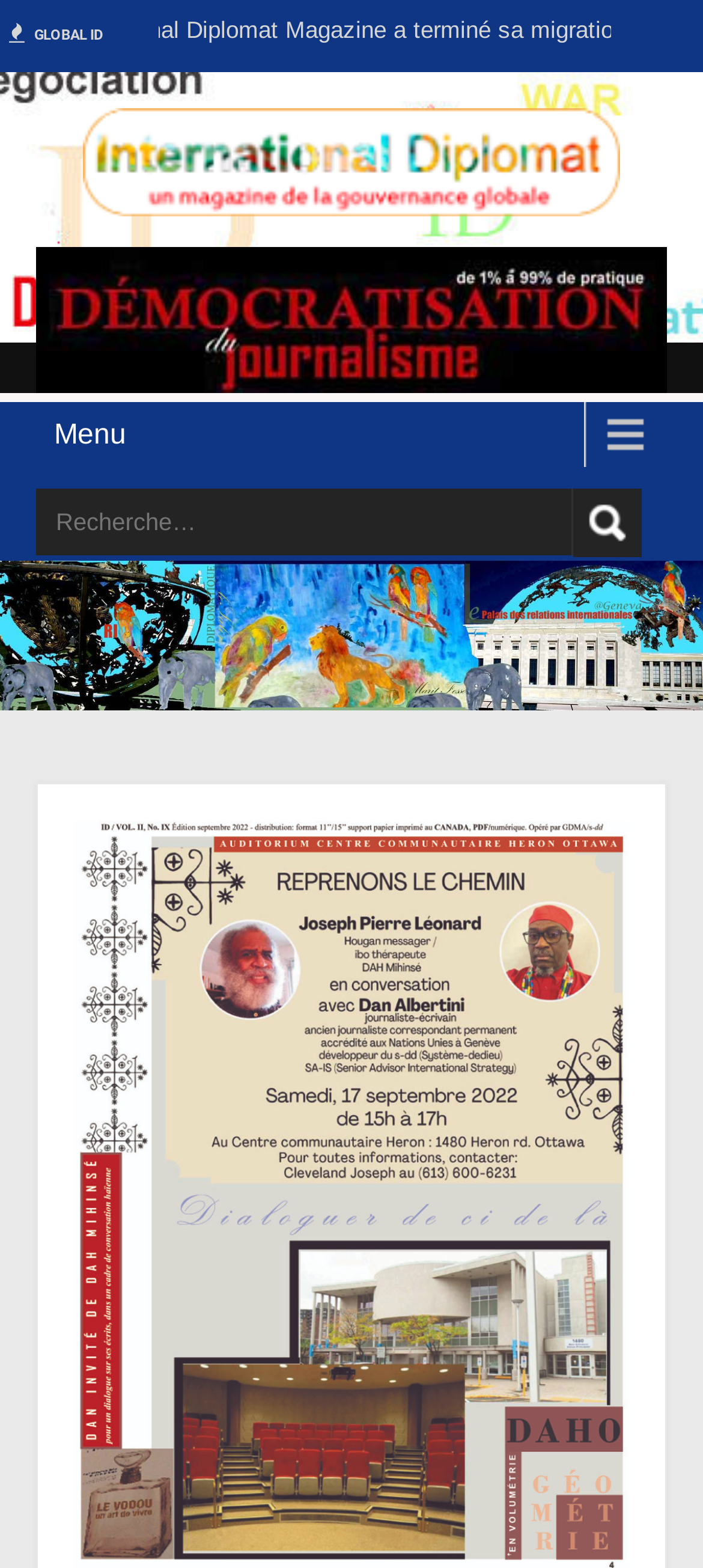Extract the heading text from the webpage.

Ashgabat 2017: at the dawn of the future V Asian Games